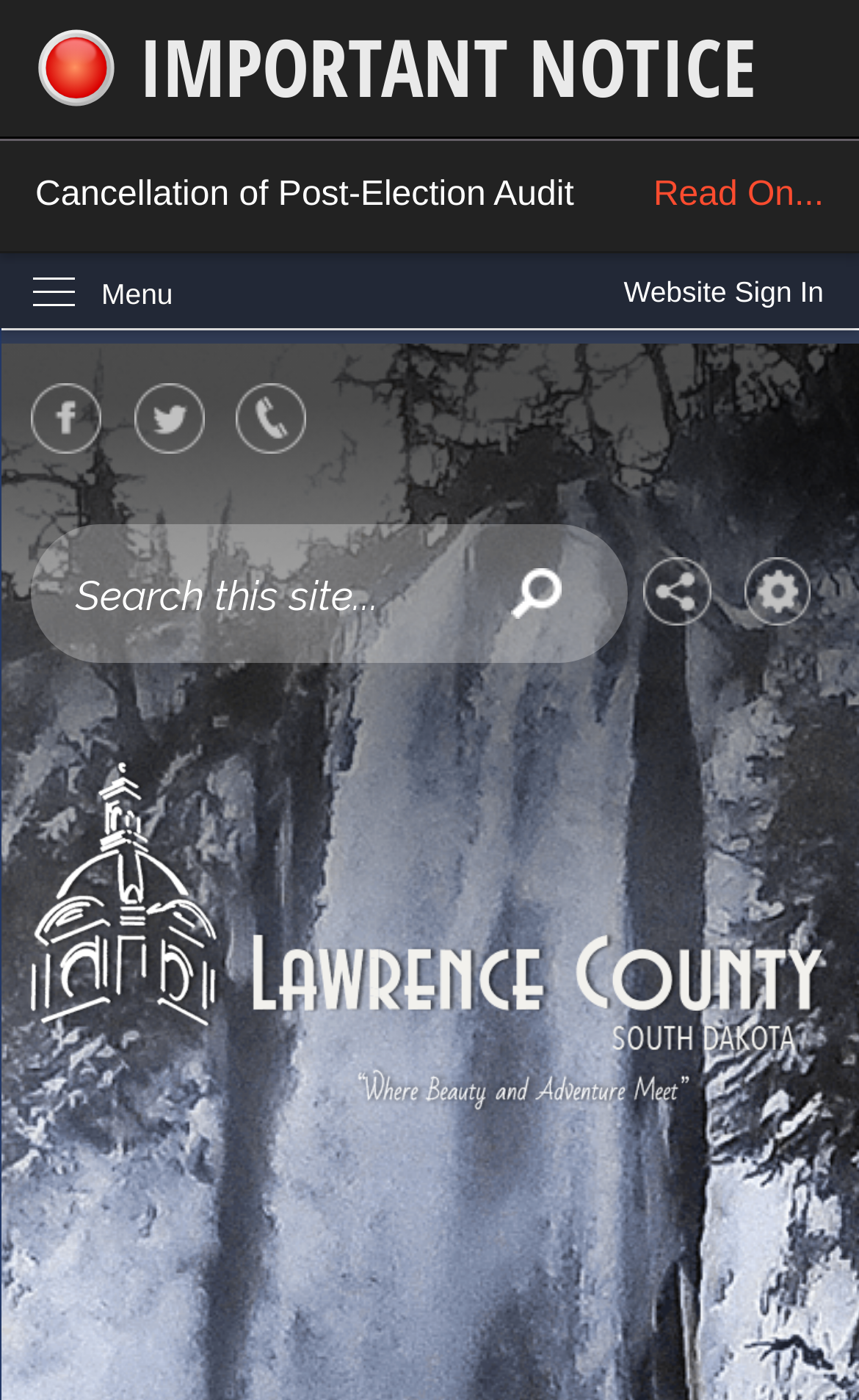Summarize the webpage in an elaborate manner.

This webpage is about FAQs related to Planning and Zoning, specifically Occupancy Permits. At the top-left corner, there is a link to "Skip to Main Content". Next to it, there is an emergency alert notice with an image, followed by a link to "Cancellation of Post-Election Audit" with a brief description.

On the top-right corner, there is a "Website Sign In" button. Below it, there is a vertical menu with the label "Menu". 

On the left side of the page, there are three social media links with corresponding images: Facebook, Twitter, and Phone. Below these links, there is a search region with a textbox and a search button, accompanied by an image. Next to the search region, there are two more regions: "Share" and "Site Tools", each with a button and an image.

At the bottom of the page, there is a link to "Site ID" with an image. The page also has a few complementary sections, but they do not contain any descriptive text.